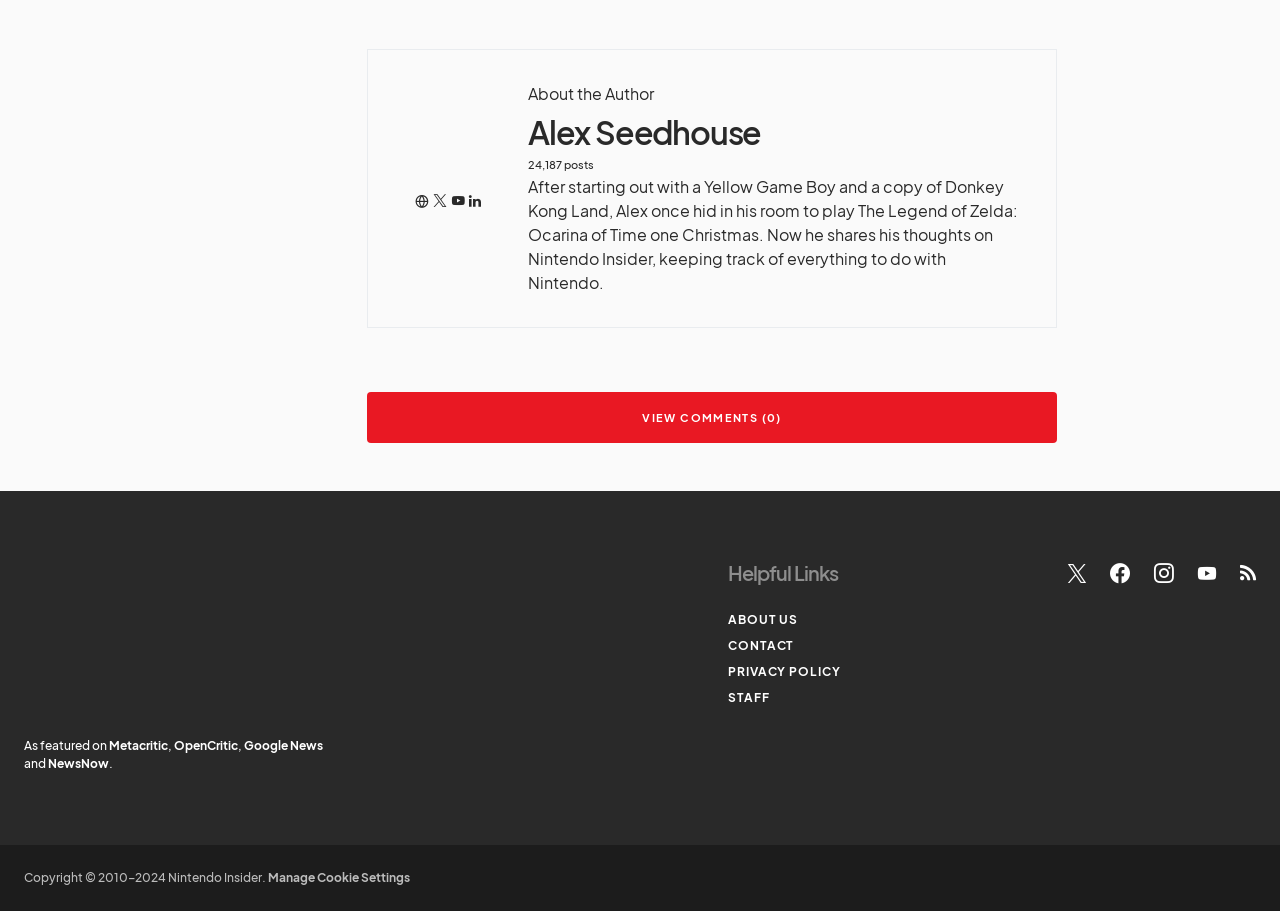What is the name of the website?
We need a detailed and exhaustive answer to the question. Please elaborate.

The name of the website can be found in the link 'Nintendo Insider' which is located at the top of the page and is also accompanied by an image.